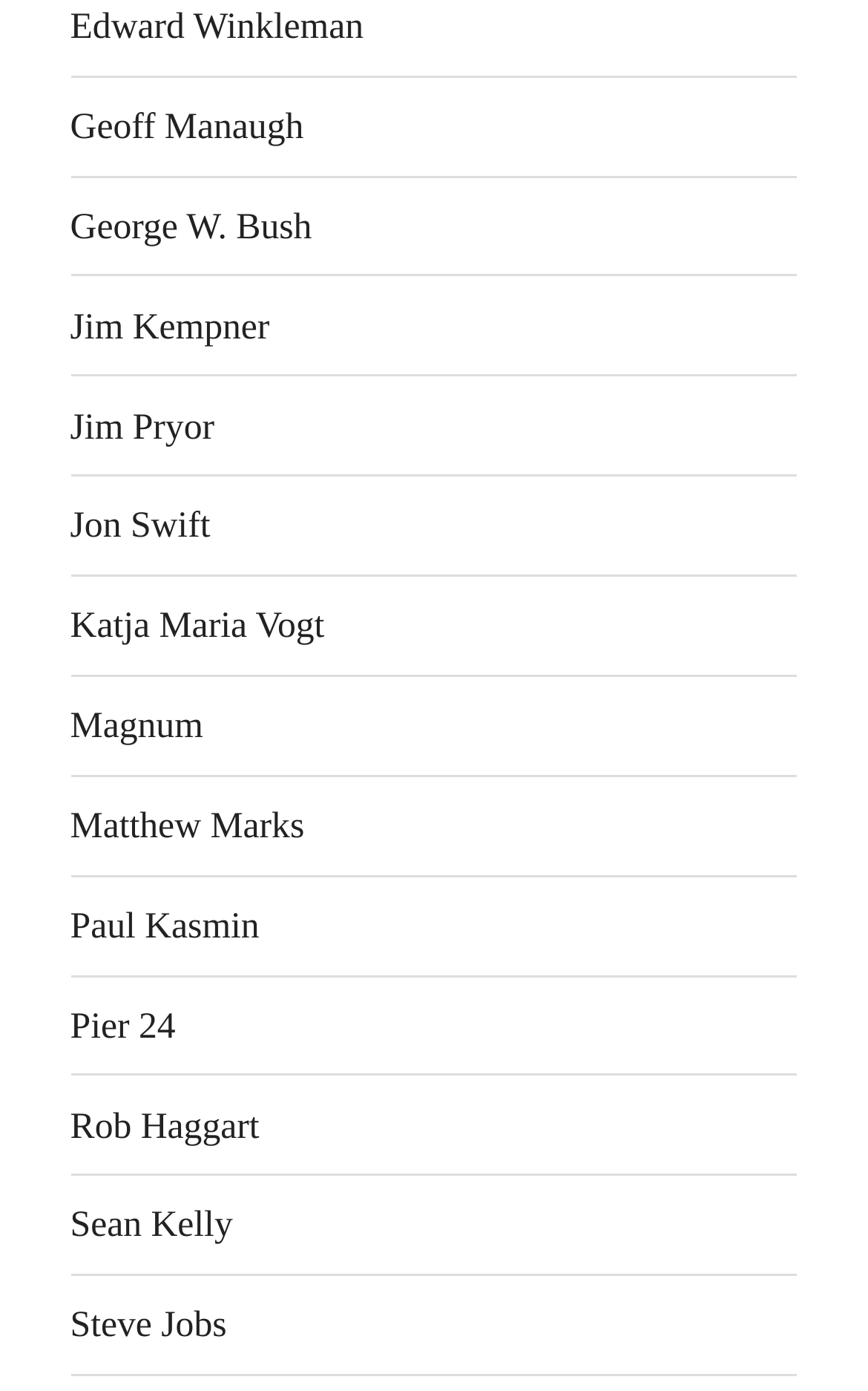Provide a one-word or one-phrase answer to the question:
What is the name of the person listed below Jim Kempner?

Jim Pryor